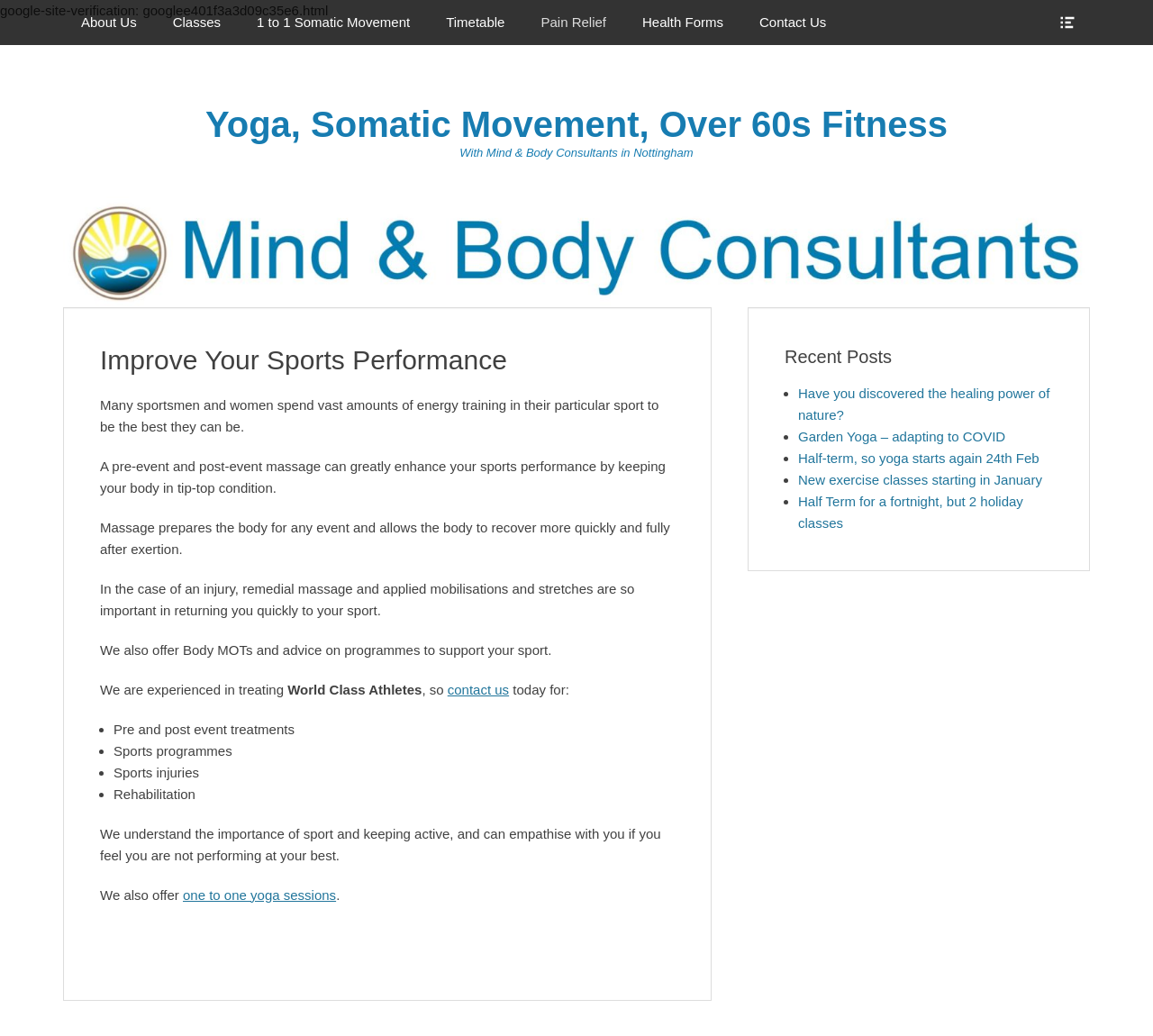What is the purpose of a pre-event and post-event massage?
Kindly answer the question with as much detail as you can.

According to the webpage, a pre-event and post-event massage can greatly enhance sports performance by keeping the body in tip-top condition, allowing for quicker recovery and better preparation for the event.